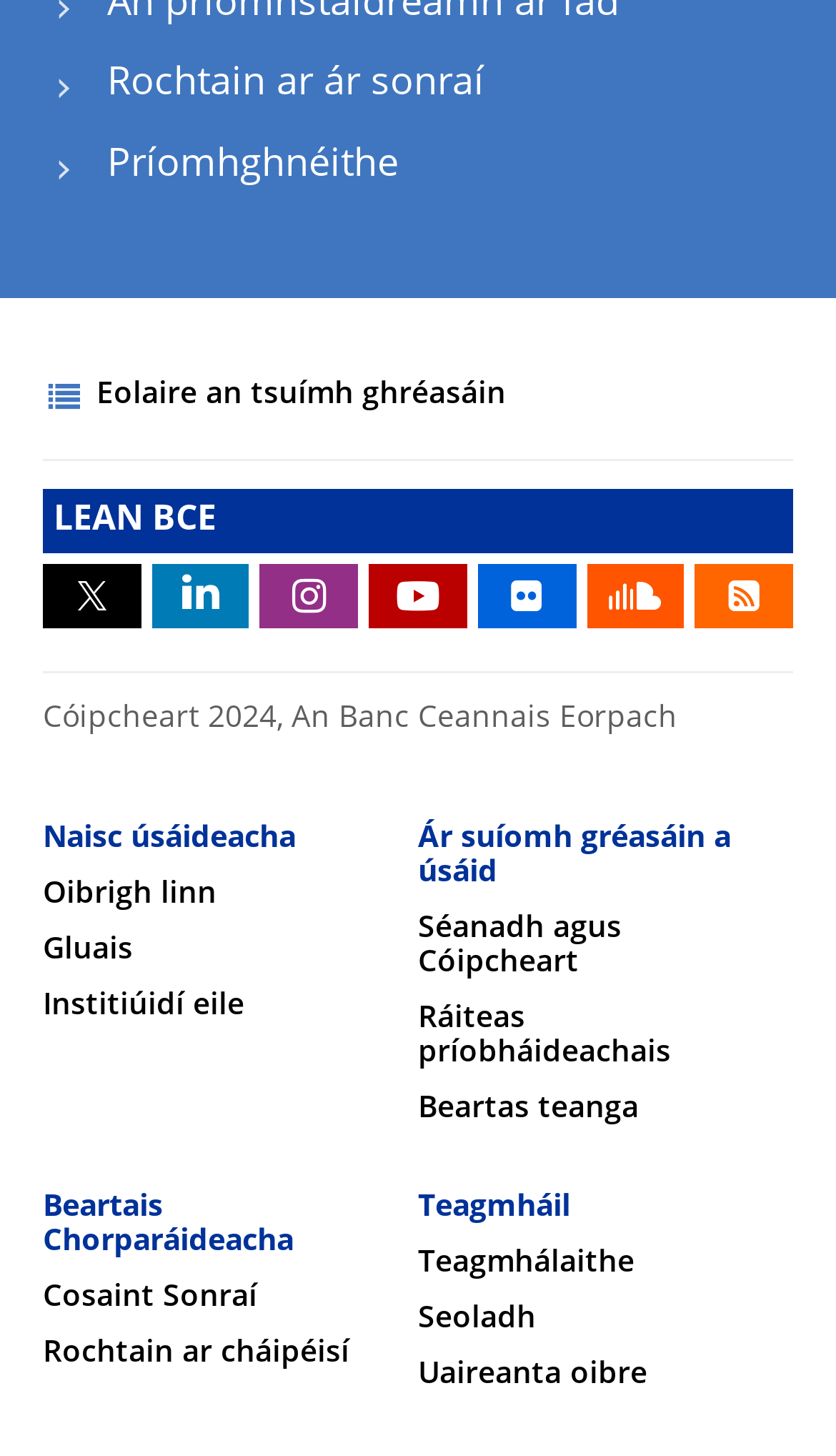Provide the bounding box coordinates for the area that should be clicked to complete the instruction: "Click on the 'Home' link".

None